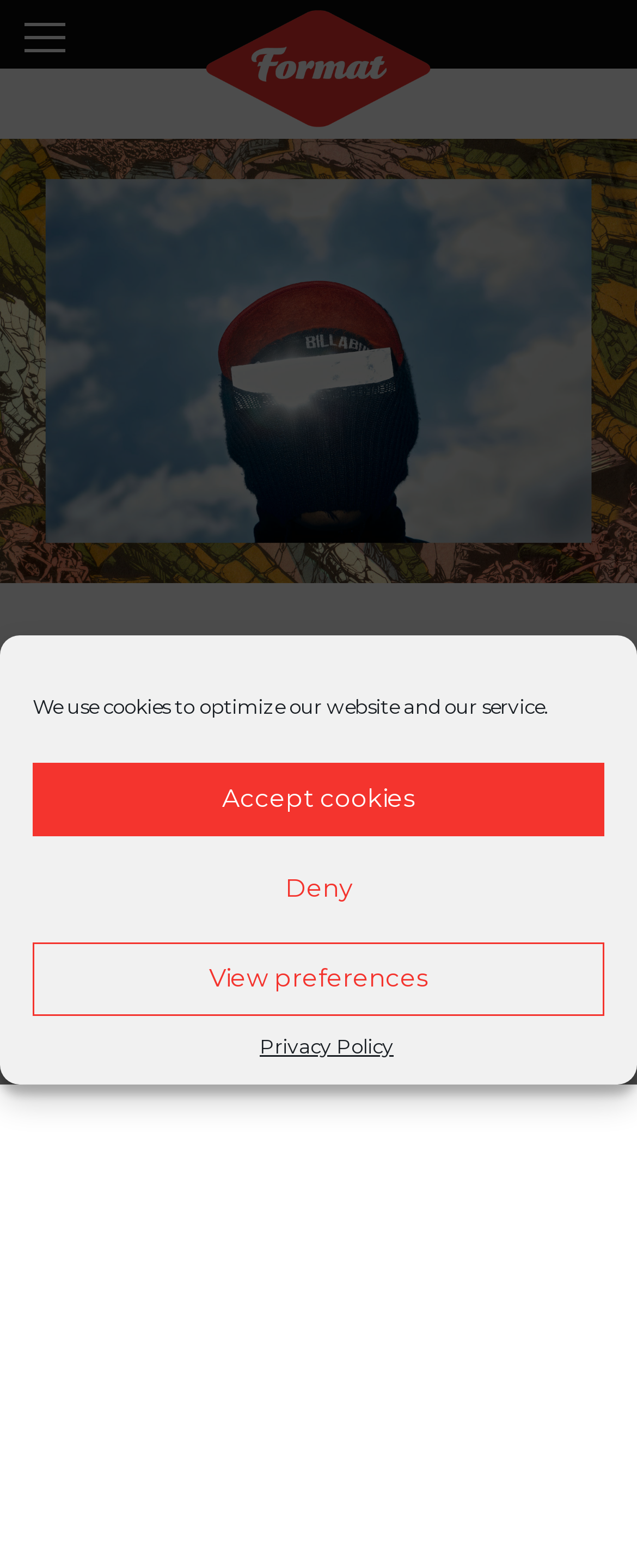What is the cost of the event?
Please provide a single word or phrase answer based on the image.

Free